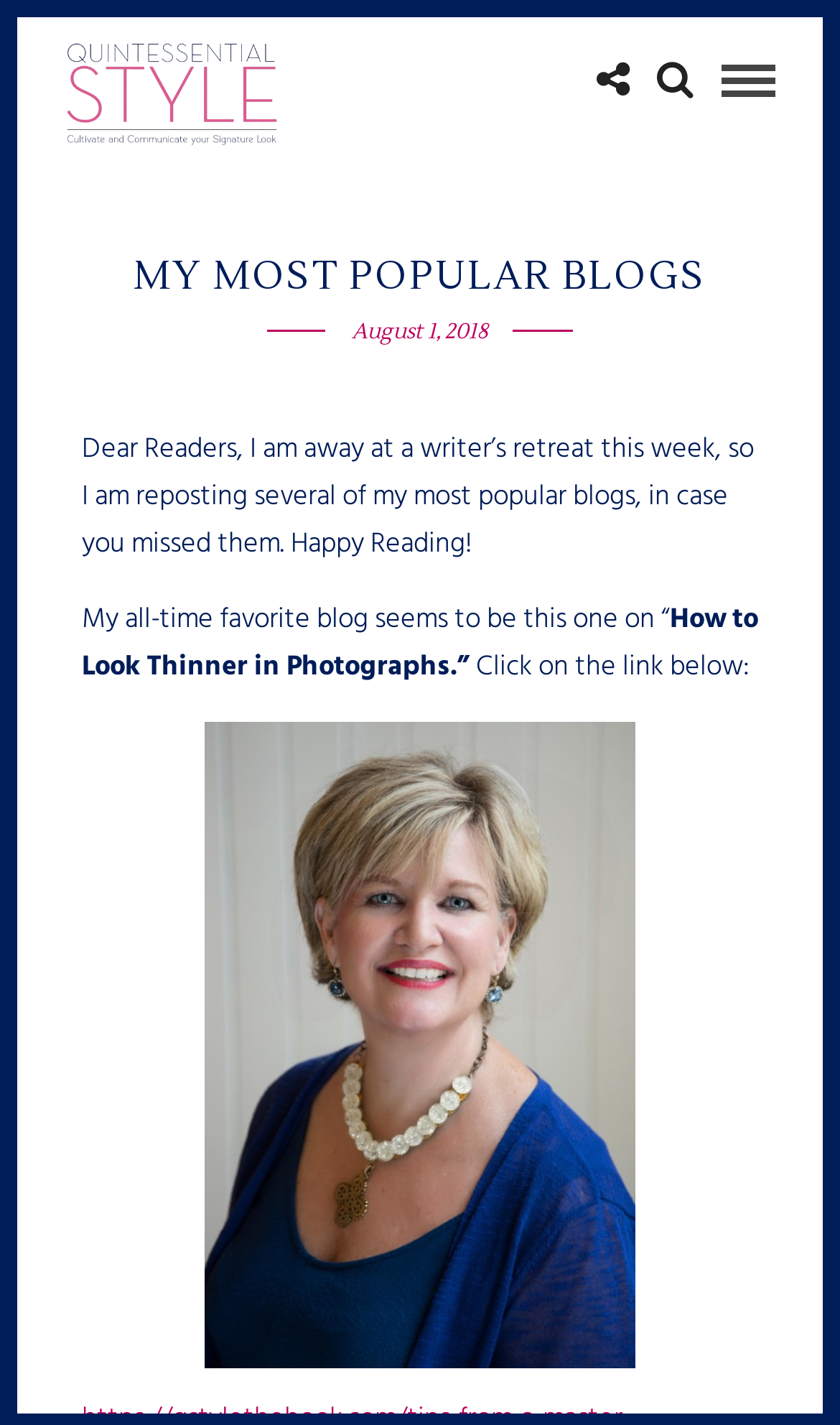What is the topic of the all-time favorite blog?
Analyze the image and deliver a detailed answer to the question.

By reading the StaticText elements, I found that the all-time favorite blog is about 'How to Look Thinner in Photographs'.